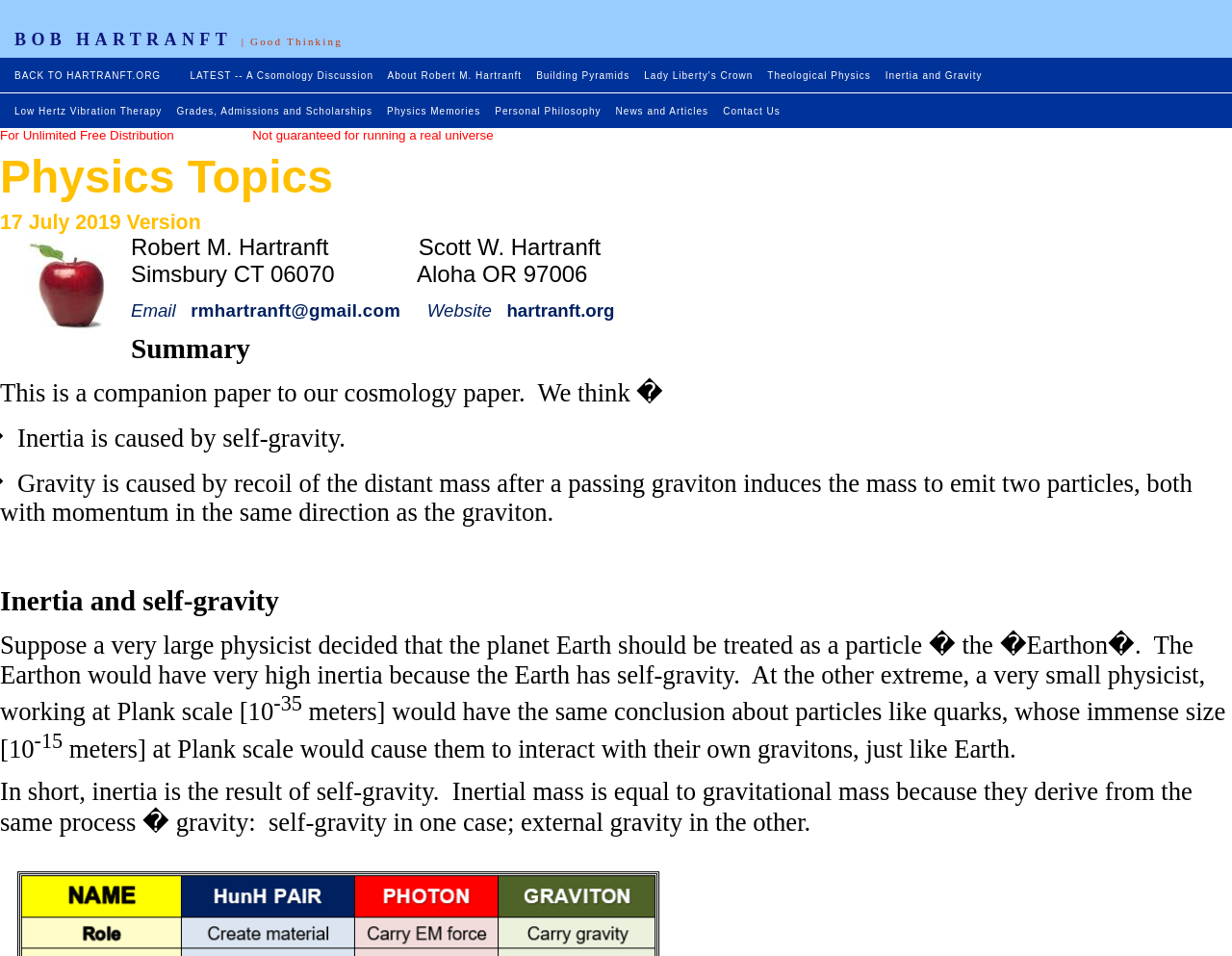Specify the bounding box coordinates of the area to click in order to execute this command: 'Explore 'Low Hertz Vibration Therapy''. The coordinates should consist of four float numbers ranging from 0 to 1, and should be formatted as [left, top, right, bottom].

[0.012, 0.11, 0.132, 0.121]